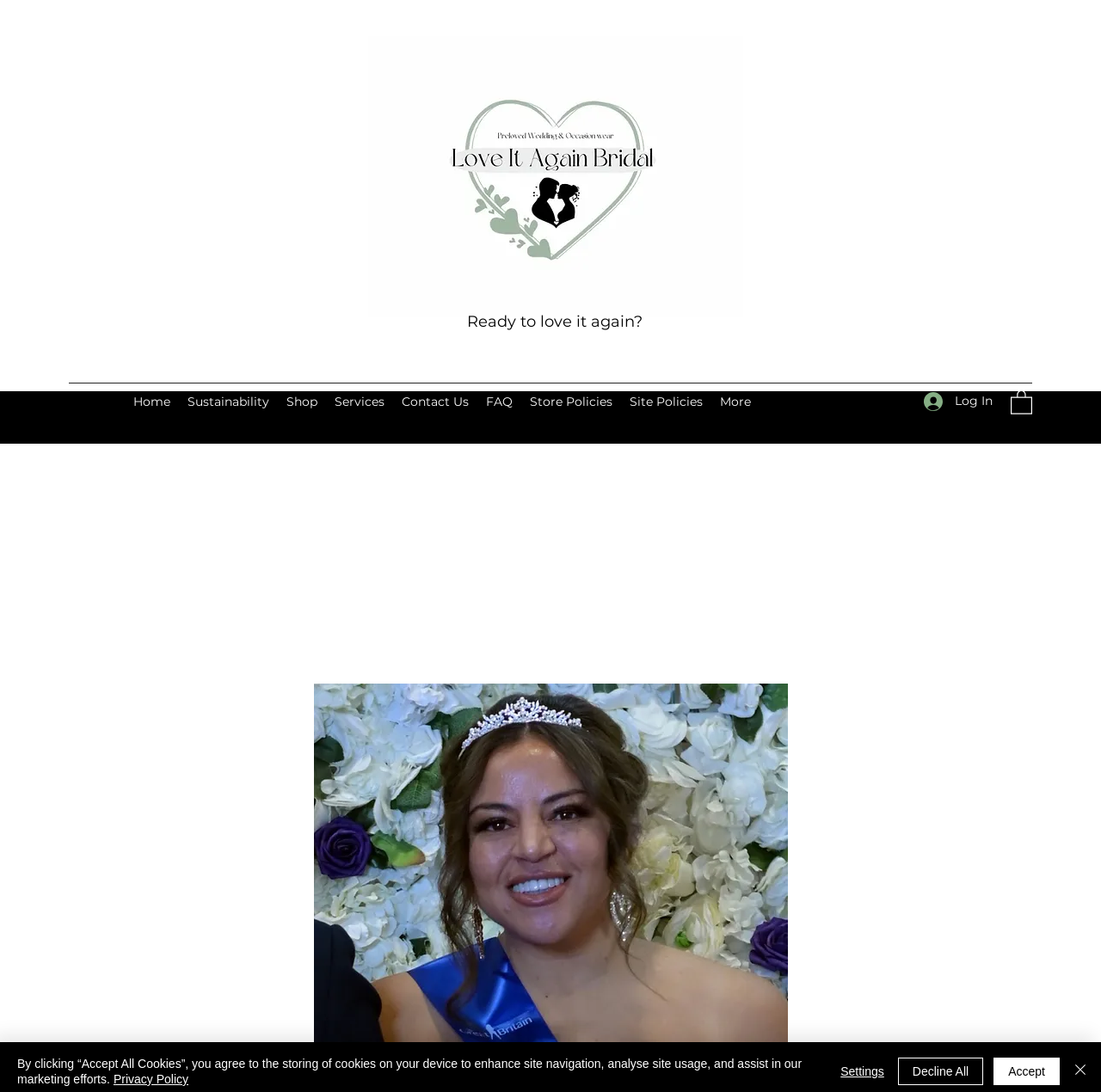Find and specify the bounding box coordinates that correspond to the clickable region for the instruction: "Log in".

[0.828, 0.353, 0.913, 0.382]